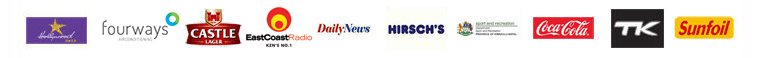What is the name of the tournament the Dolphins are preparing for?
Please provide a single word or phrase in response based on the screenshot.

Momentum One Day Cup